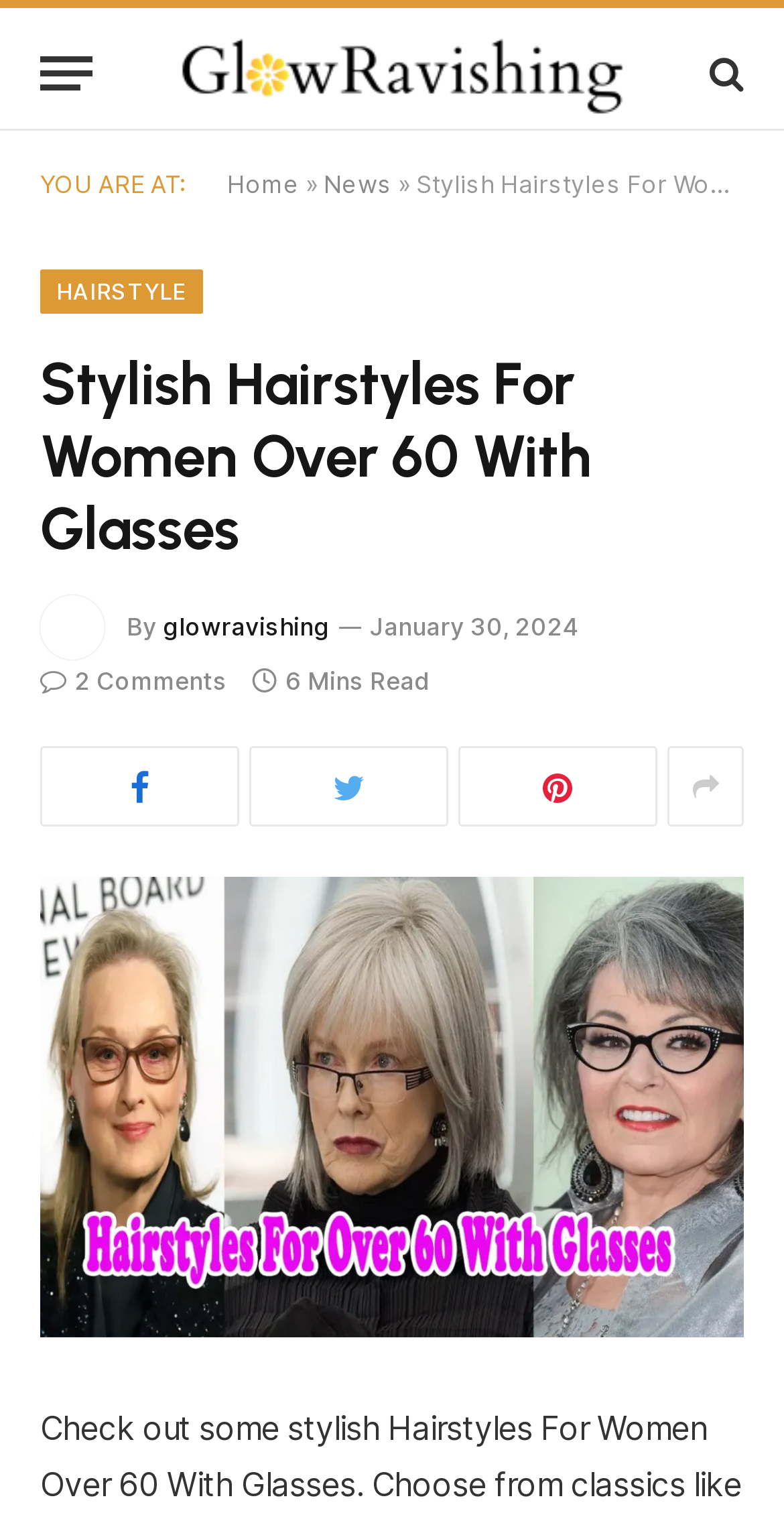Extract the main headline from the webpage and generate its text.

Stylish Hairstyles For Women Over 60 With Glasses